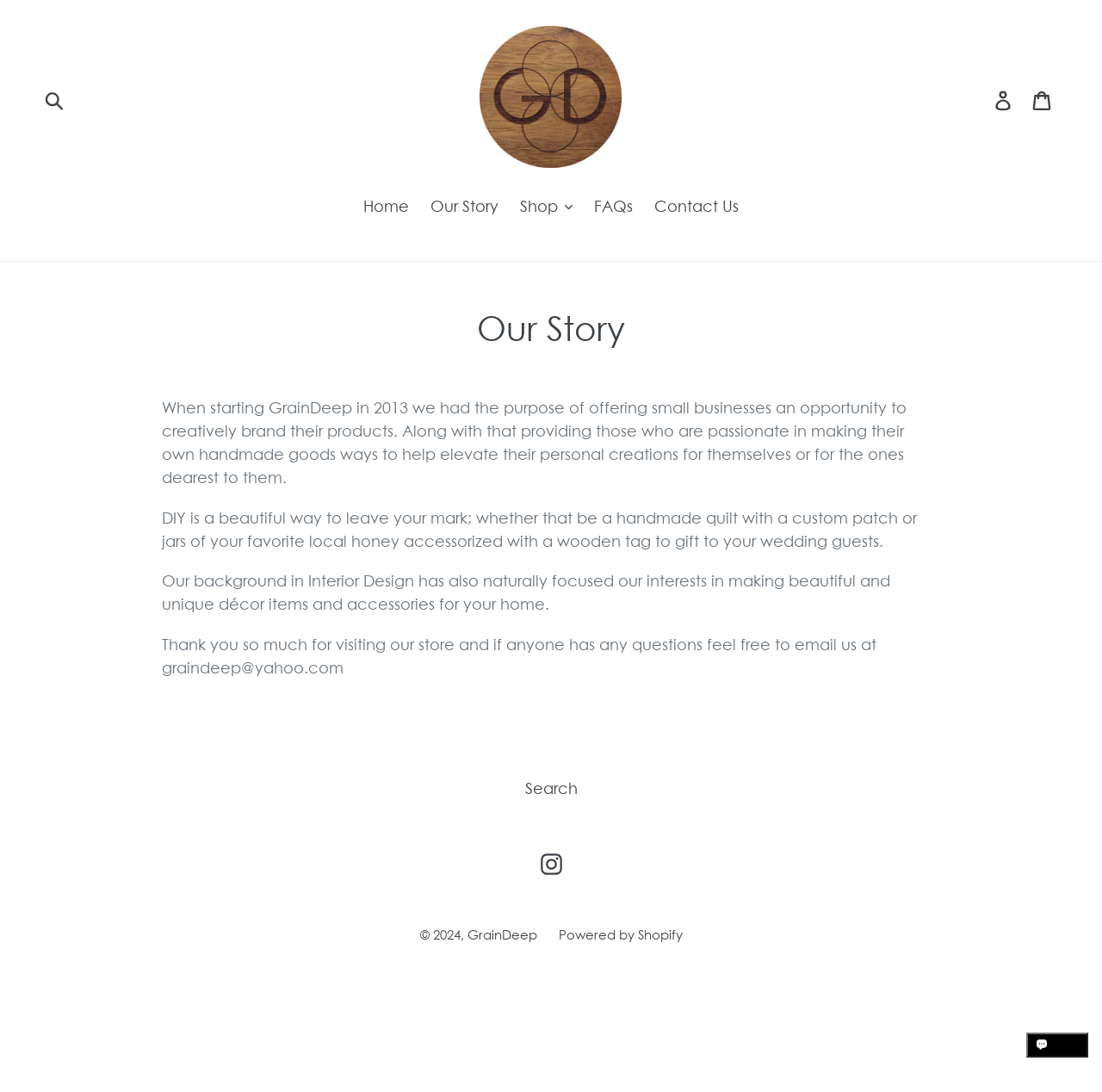Please answer the following question using a single word or phrase: 
What is the purpose of GrainDeep?

Offer small businesses branding opportunities